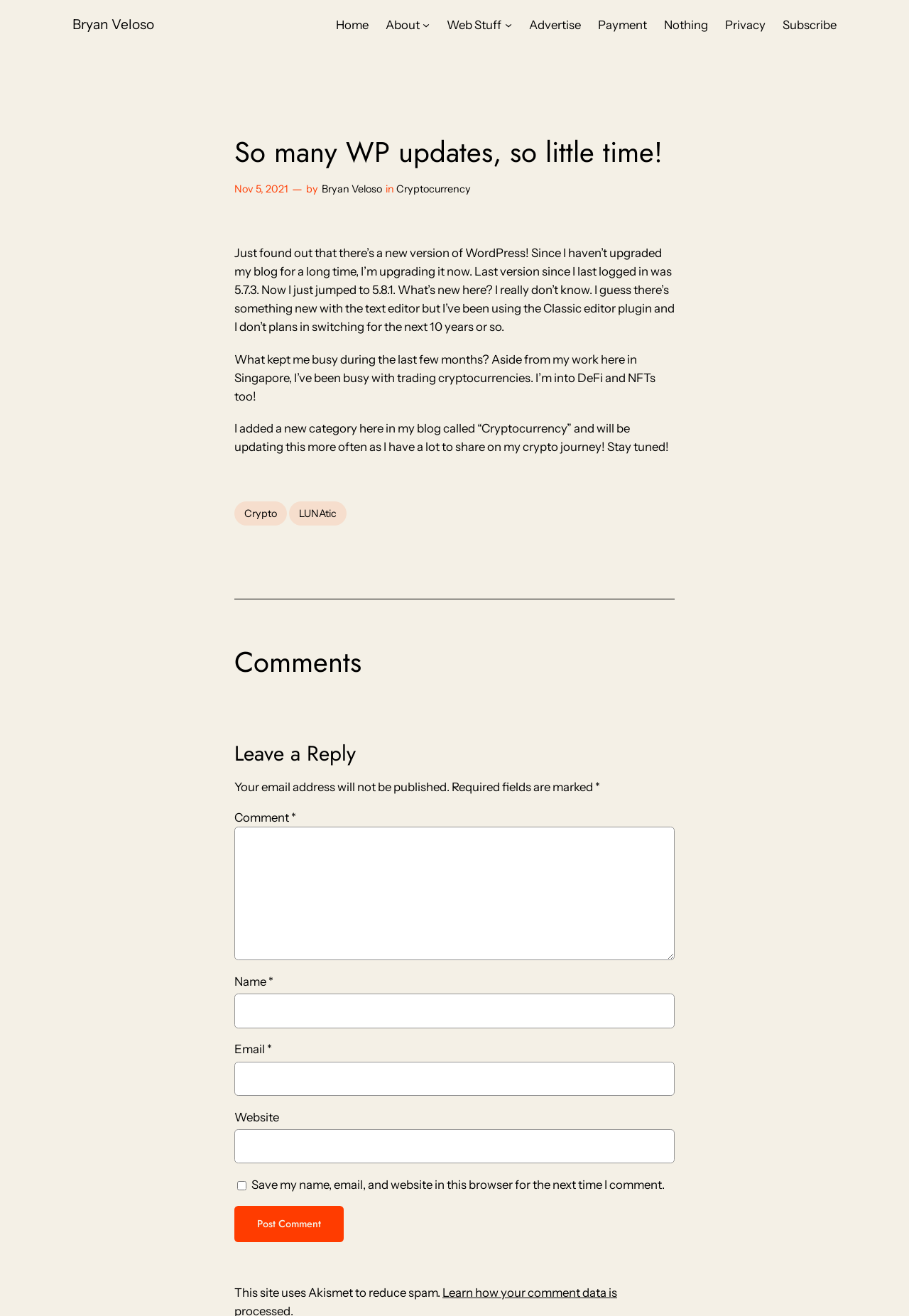Please identify the bounding box coordinates of the element that needs to be clicked to perform the following instruction: "Click the Post Comment button".

[0.258, 0.916, 0.378, 0.944]